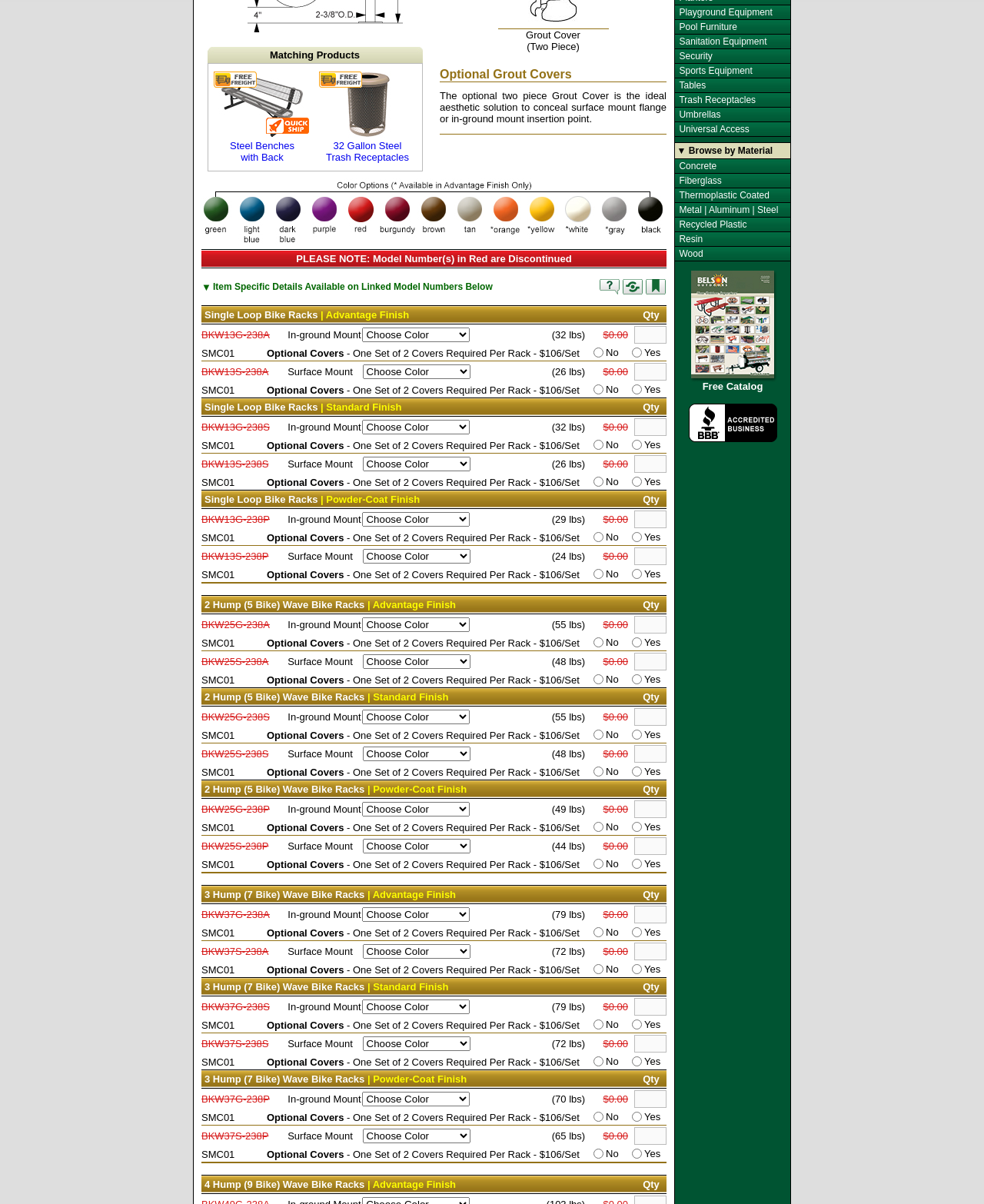Locate the bounding box of the UI element based on this description: "32 Gallon Steel Trash Receptacles". Provide four float numbers between 0 and 1 as [left, top, right, bottom].

[0.32, 0.059, 0.427, 0.135]